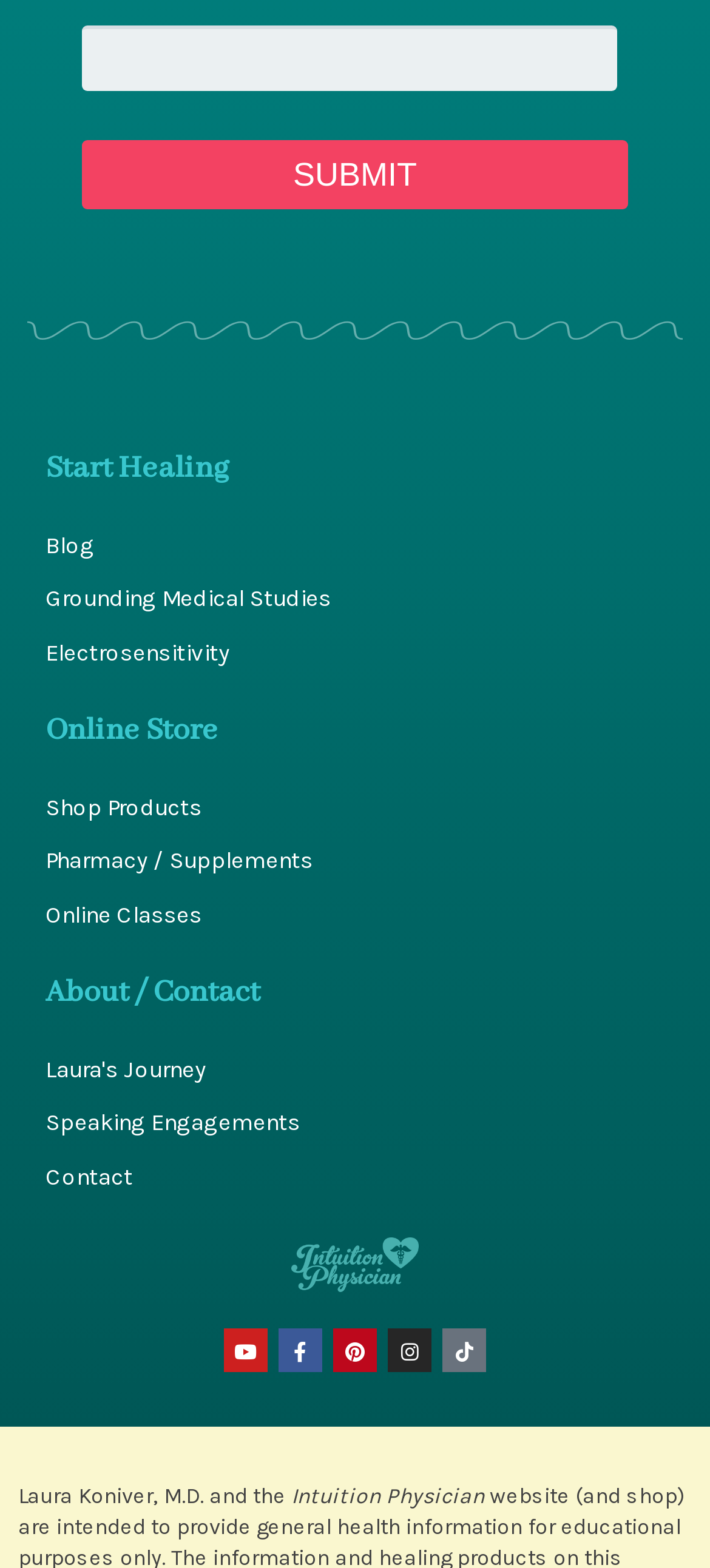Please give a one-word or short phrase response to the following question: 
What is the profession of Laura Koniver?

Physician